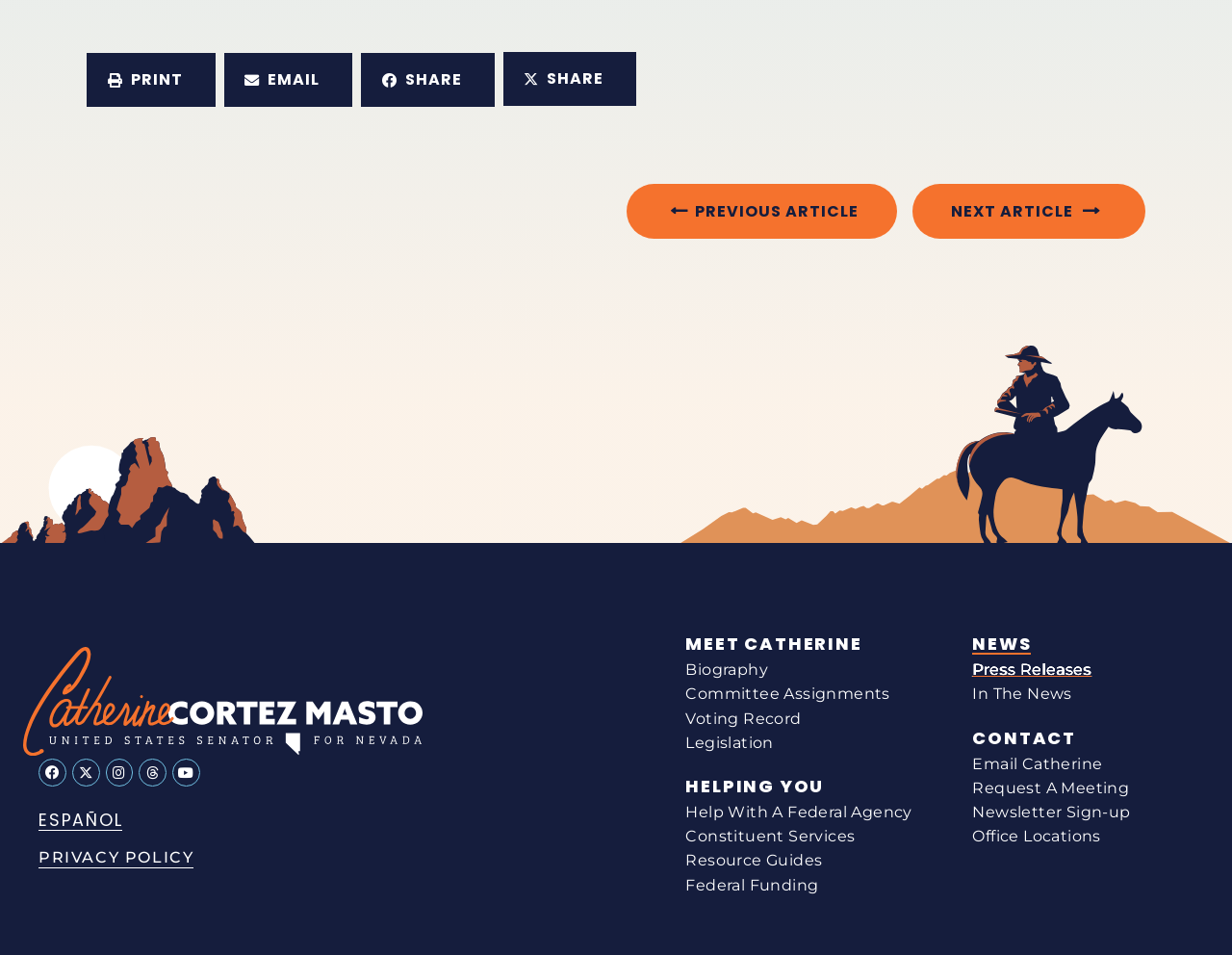Determine the bounding box coordinates of the clickable region to carry out the instruction: "Go to previous article".

[0.509, 0.193, 0.728, 0.25]